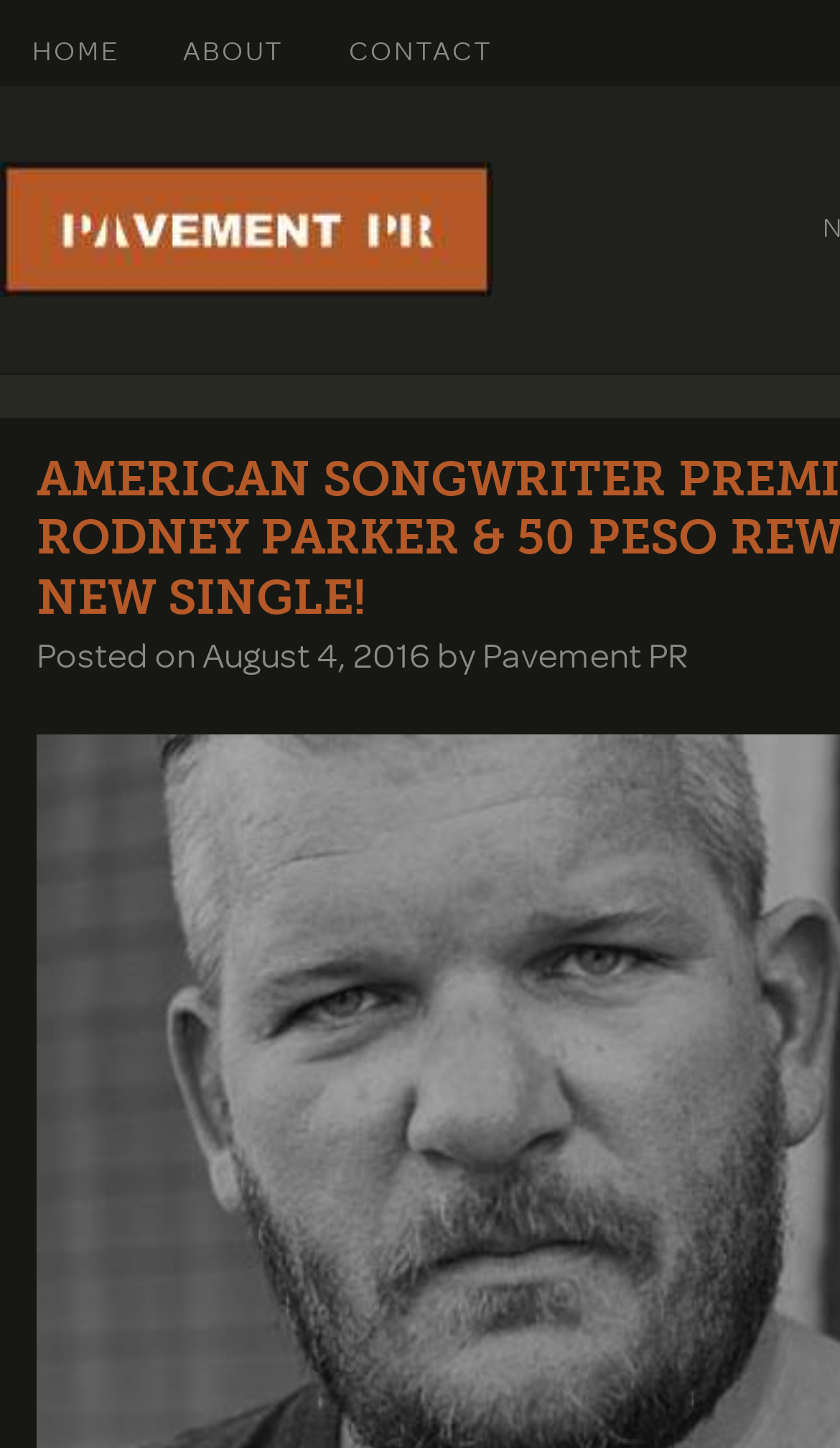Please find the top heading of the webpage and generate its text.

AMERICAN SONGWRITER PREMIERES RODNEY PARKER & 50 PESO REWARD’S NEW SINGLE!